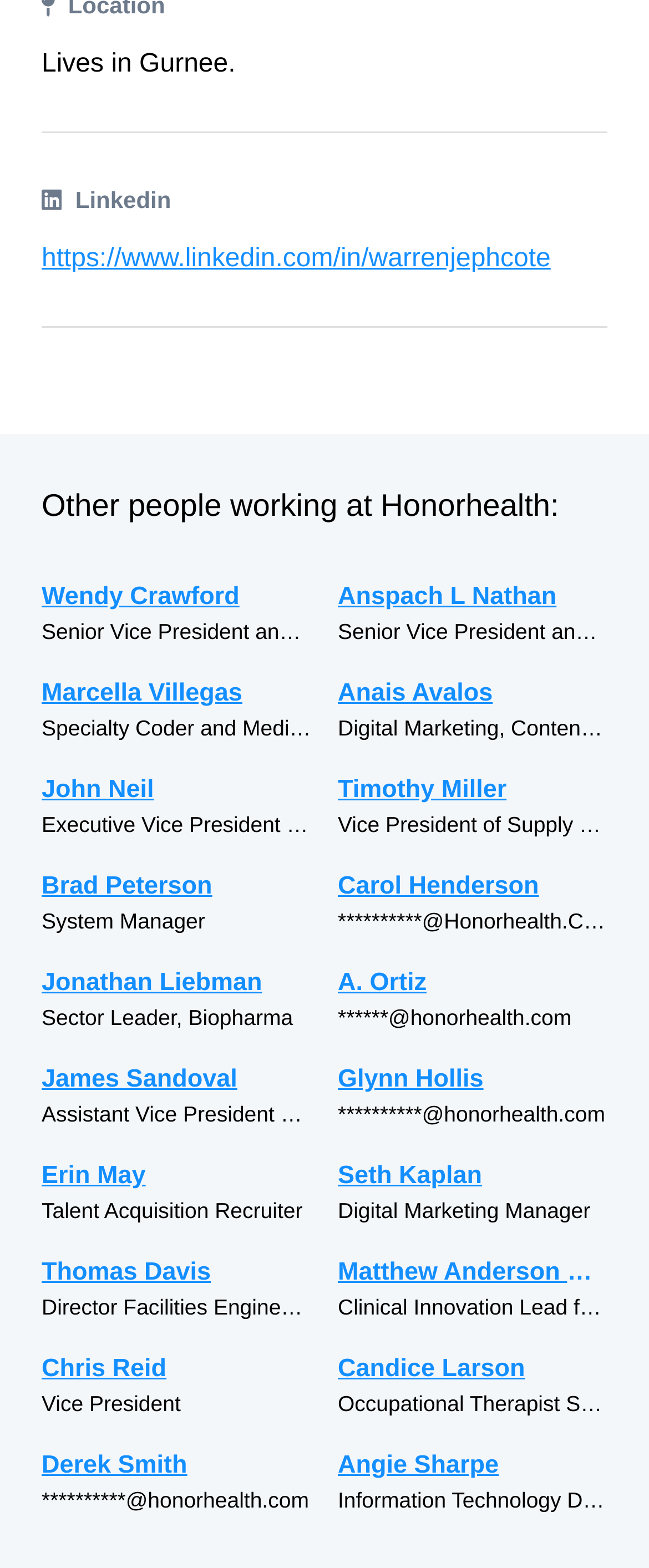How many people work at Honorhealth?
Look at the image and respond with a single word or a short phrase.

15